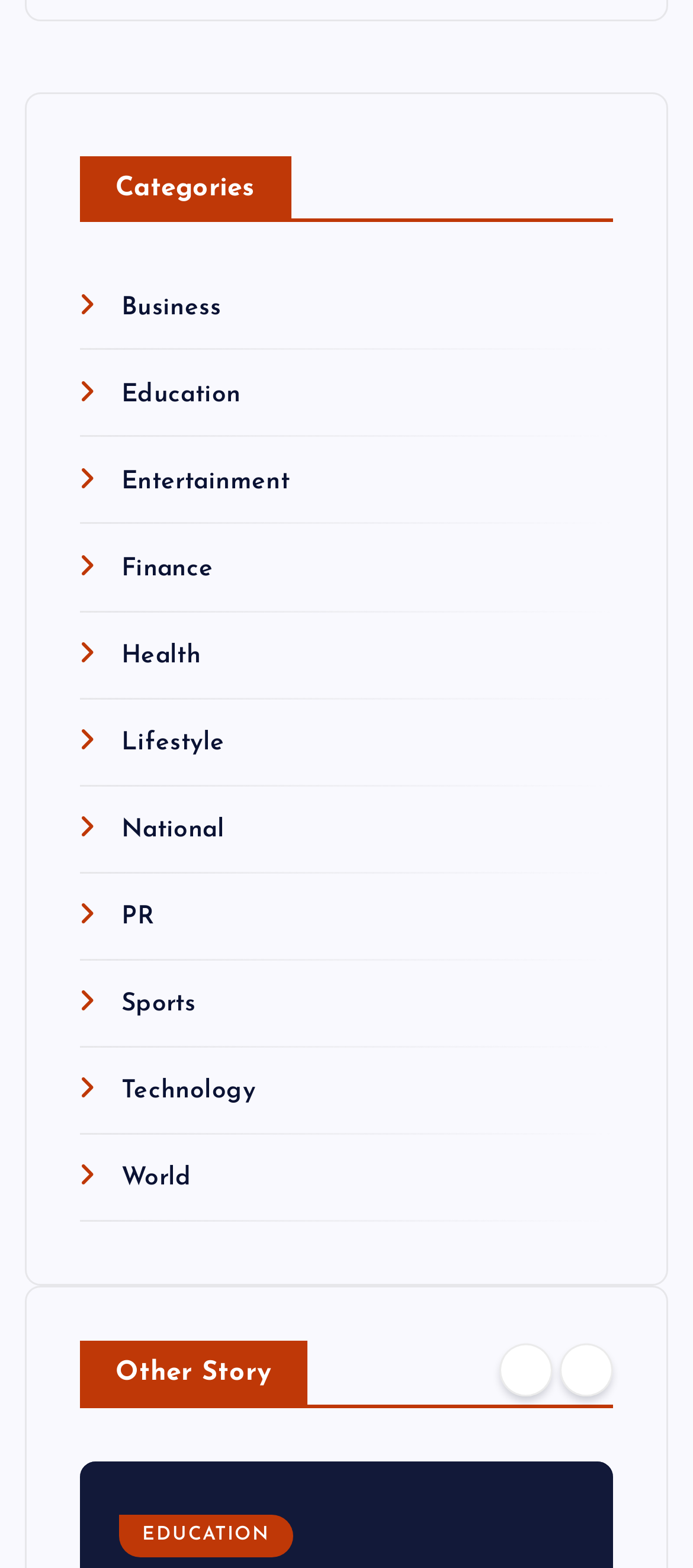Determine the bounding box coordinates of the clickable element to achieve the following action: 'Click on Business category'. Provide the coordinates as four float values between 0 and 1, formatted as [left, top, right, bottom].

[0.116, 0.188, 0.319, 0.205]